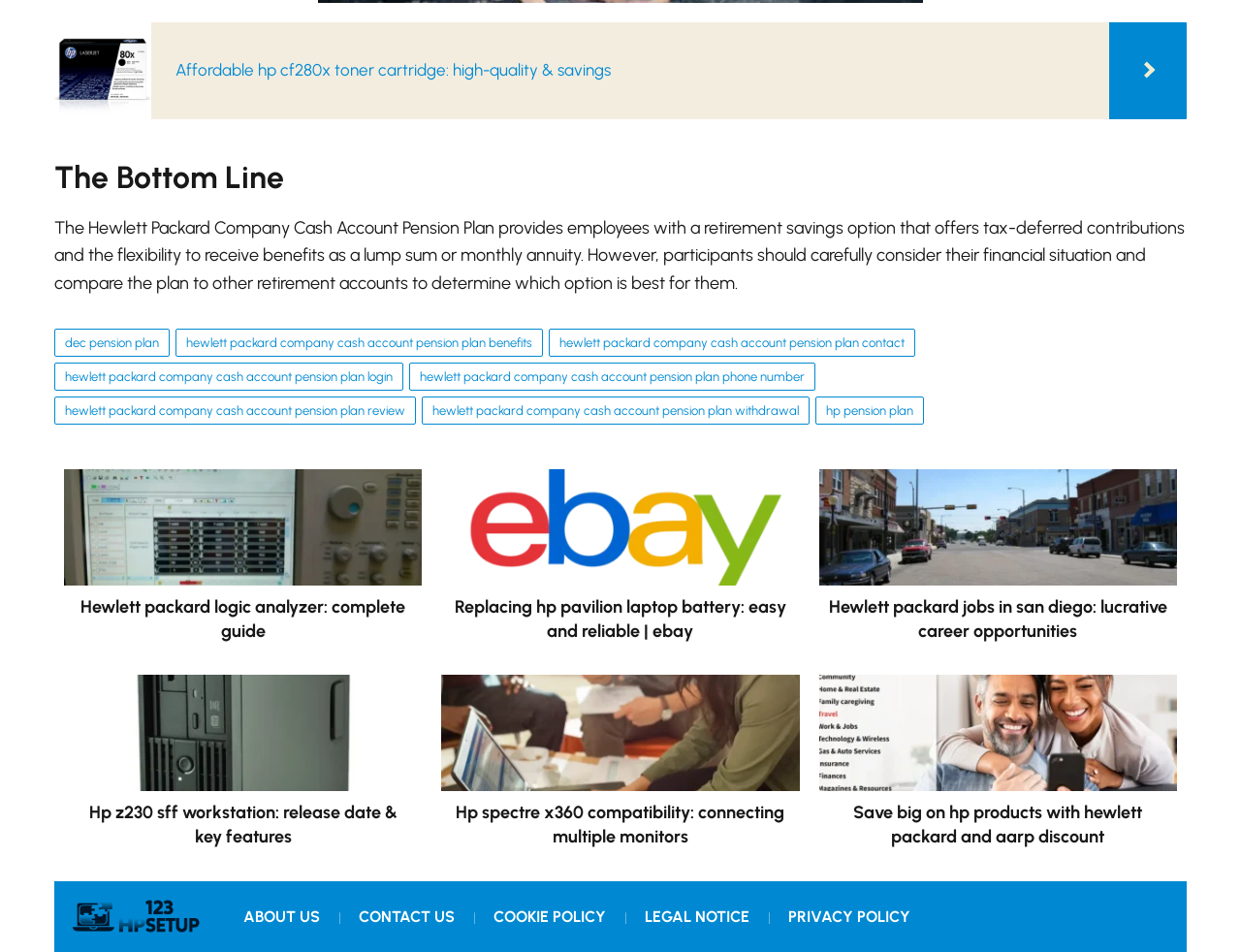Please provide the bounding box coordinates for the element that needs to be clicked to perform the following instruction: "Check the CONTACT US page". The coordinates should be given as four float numbers between 0 and 1, i.e., [left, top, right, bottom].

[0.281, 0.942, 0.375, 0.983]